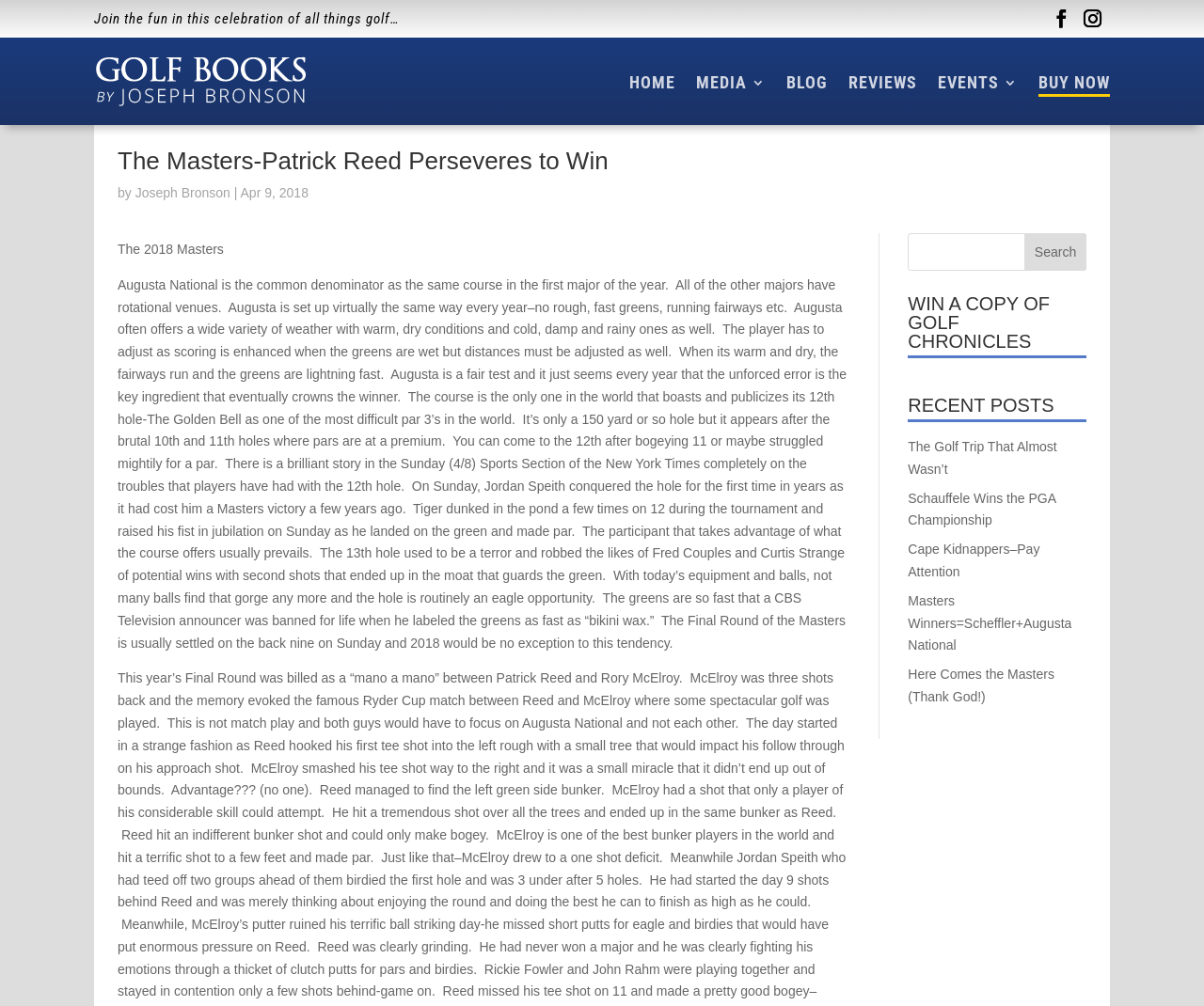Please indicate the bounding box coordinates for the clickable area to complete the following task: "View the 'Golf Books and Golf Blog by Joseph Bronson' page". The coordinates should be specified as four float numbers between 0 and 1, i.e., [left, top, right, bottom].

[0.078, 0.054, 0.256, 0.11]